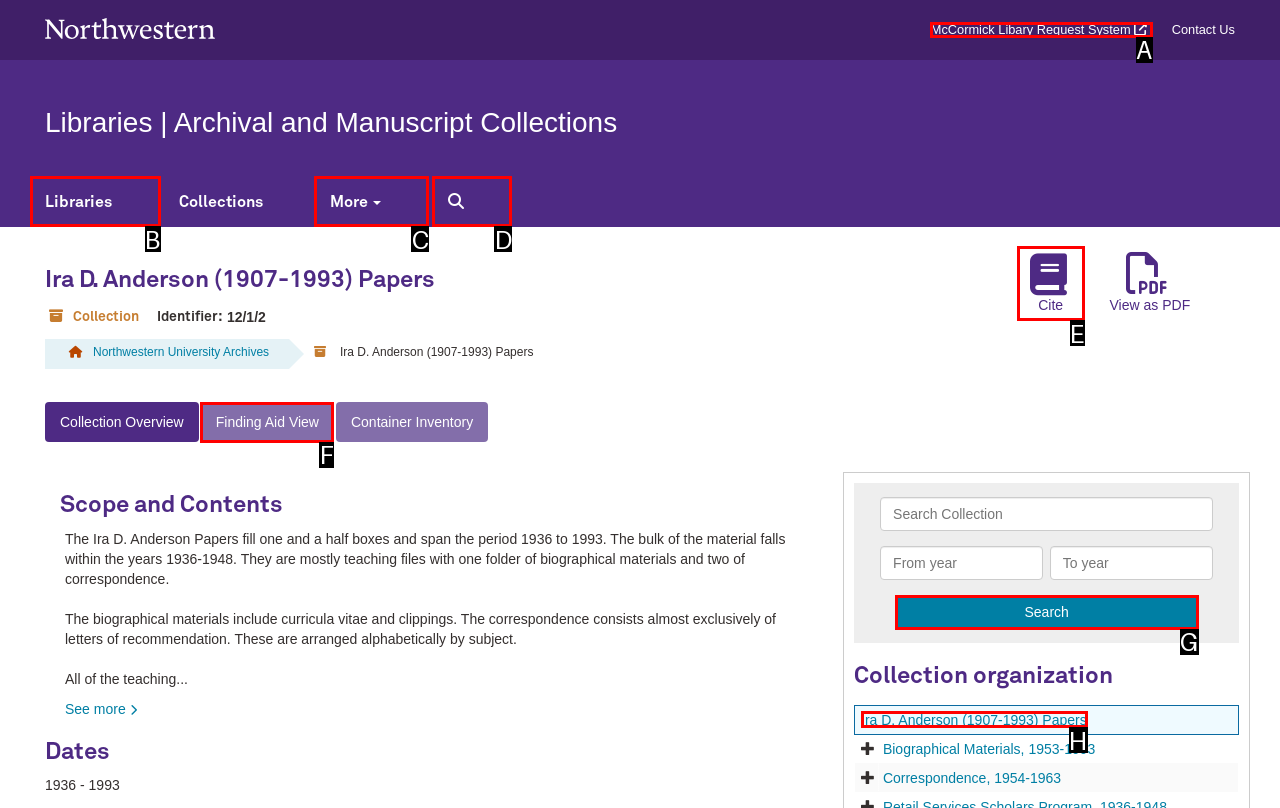Decide which UI element to click to accomplish the task: Cite the collection
Respond with the corresponding option letter.

E